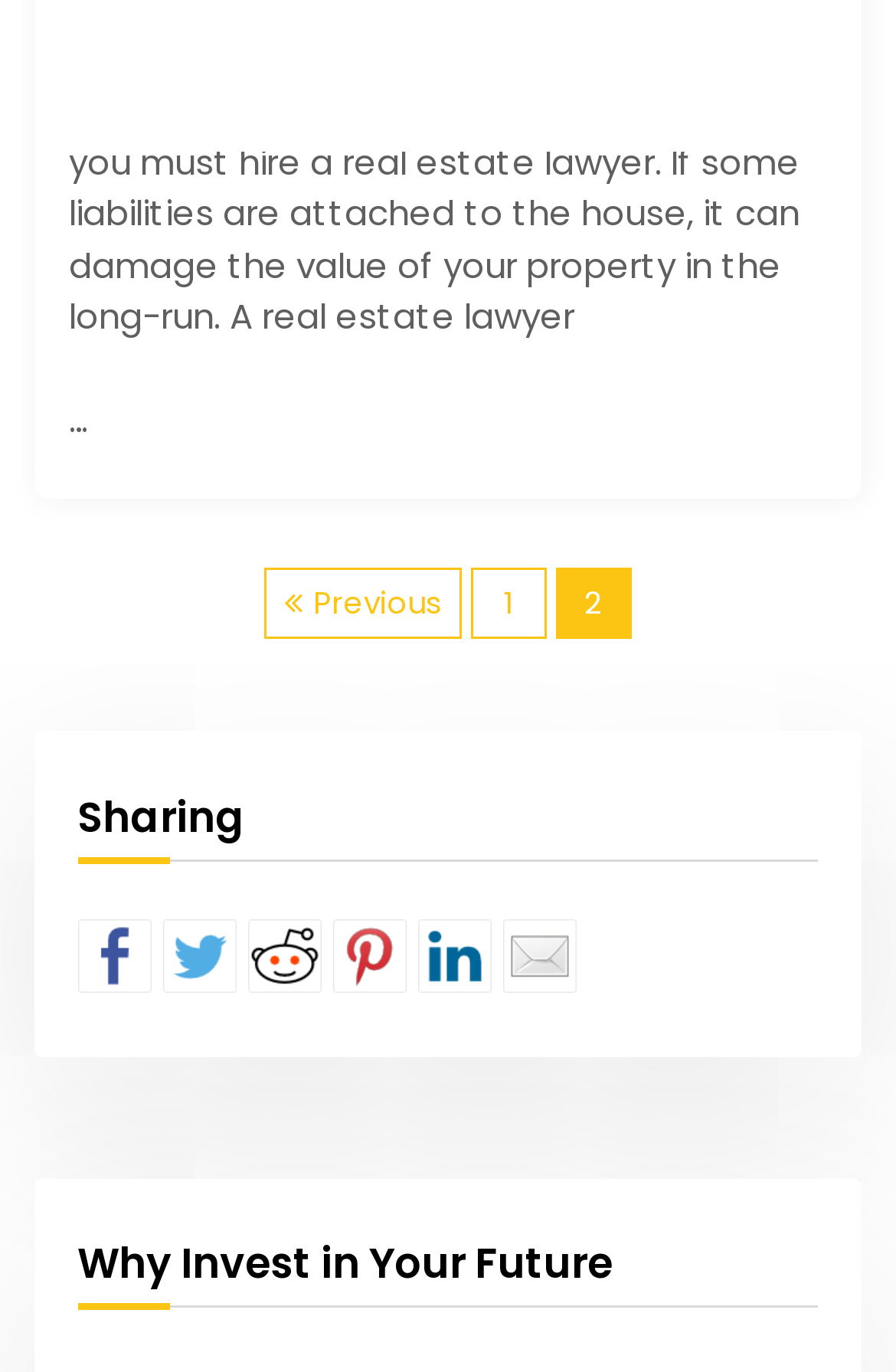Provide your answer in one word or a succinct phrase for the question: 
What is the topic of the webpage?

Real estate and future investment